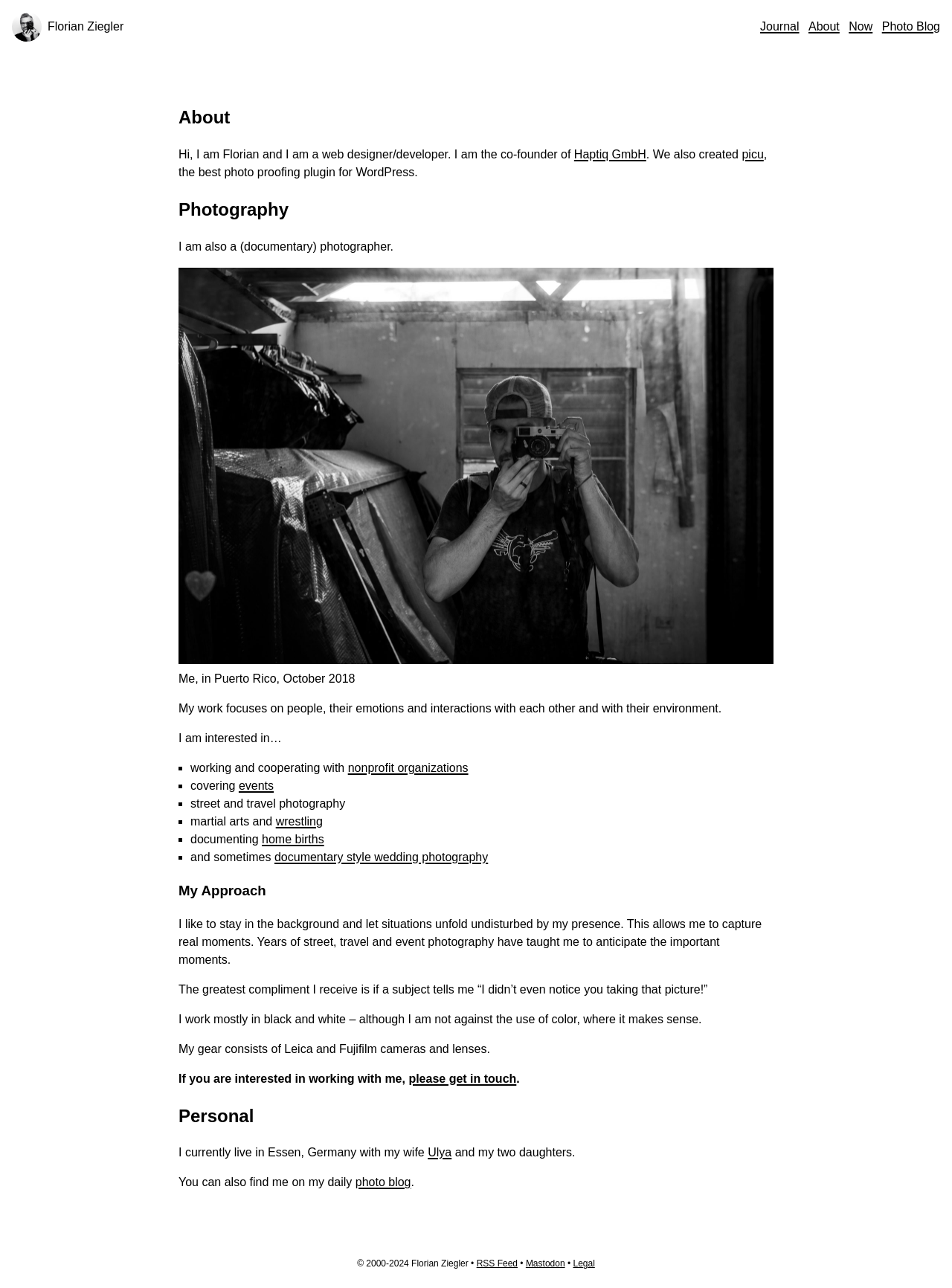What is Florian's profession?
Use the screenshot to answer the question with a single word or phrase.

Web designer/developer